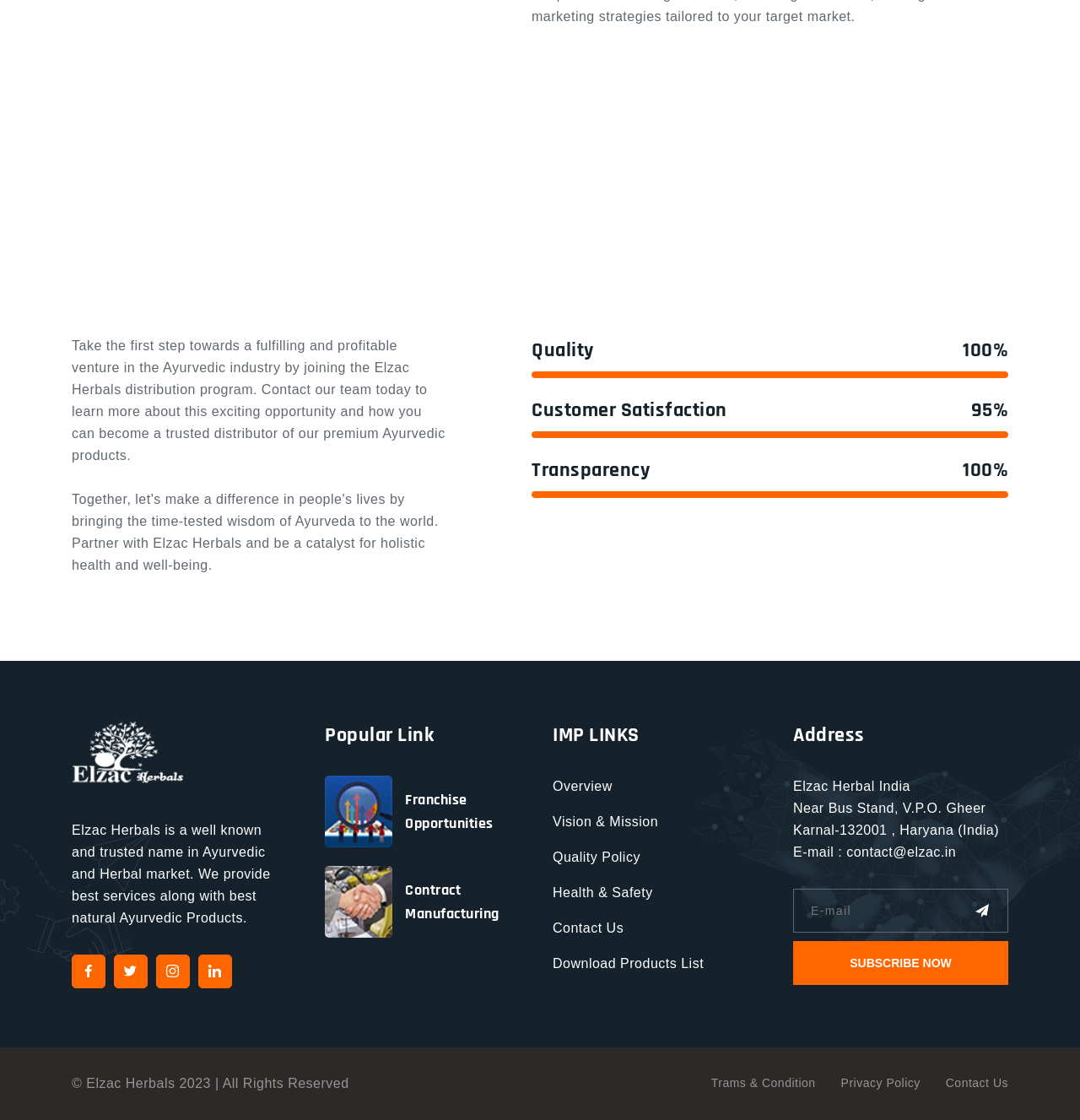Provide the bounding box coordinates of the HTML element described by the text: "Health & Safety".

[0.512, 0.791, 0.604, 0.803]